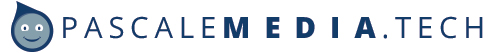Respond to the question below with a single word or phrase: What is the focus of the agency according to the logo?

Technology